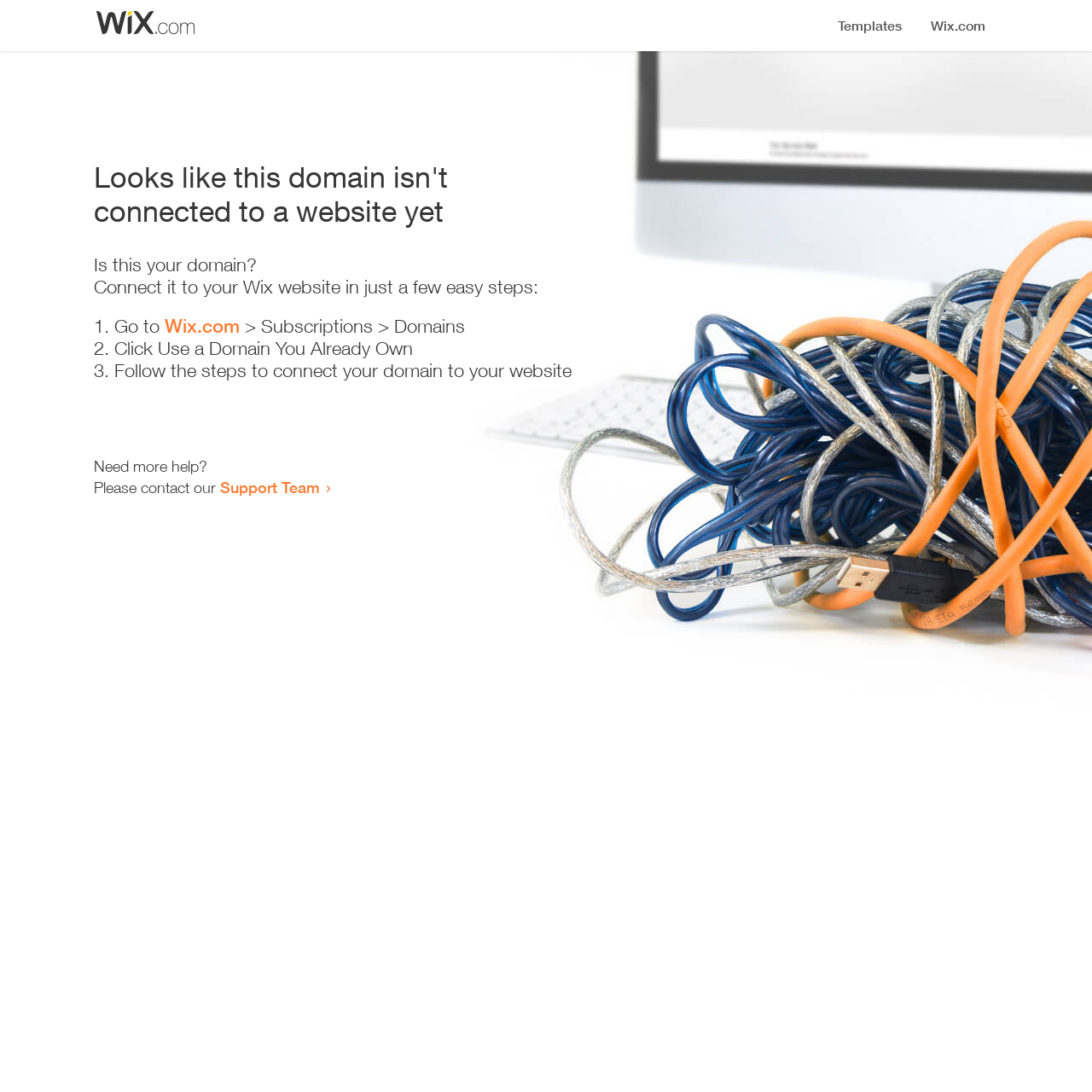What is the current status of the domain?
Your answer should be a single word or phrase derived from the screenshot.

Not connected